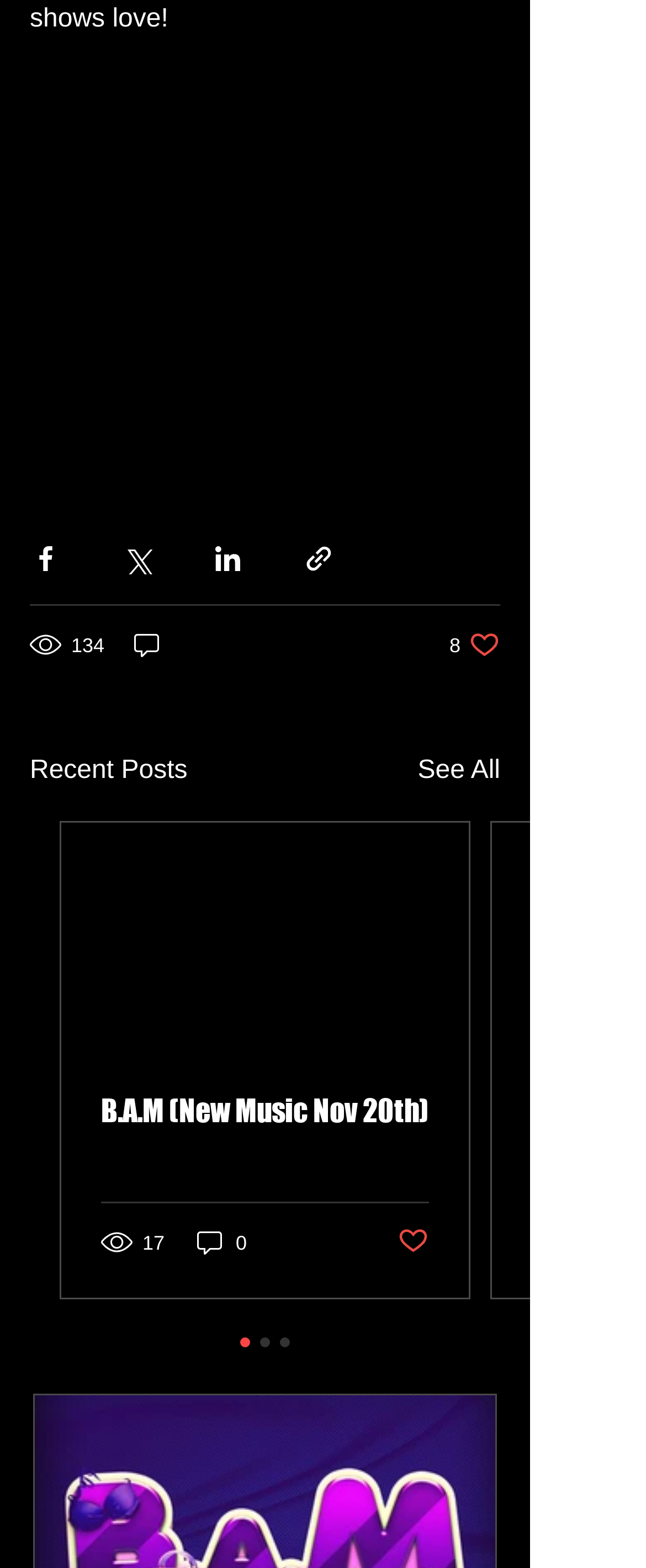Using the format (top-left x, top-left y, bottom-right x, bottom-right y), provide the bounding box coordinates for the described UI element. All values should be floating point numbers between 0 and 1: aria-label="Share via LinkedIn"

[0.328, 0.346, 0.377, 0.366]